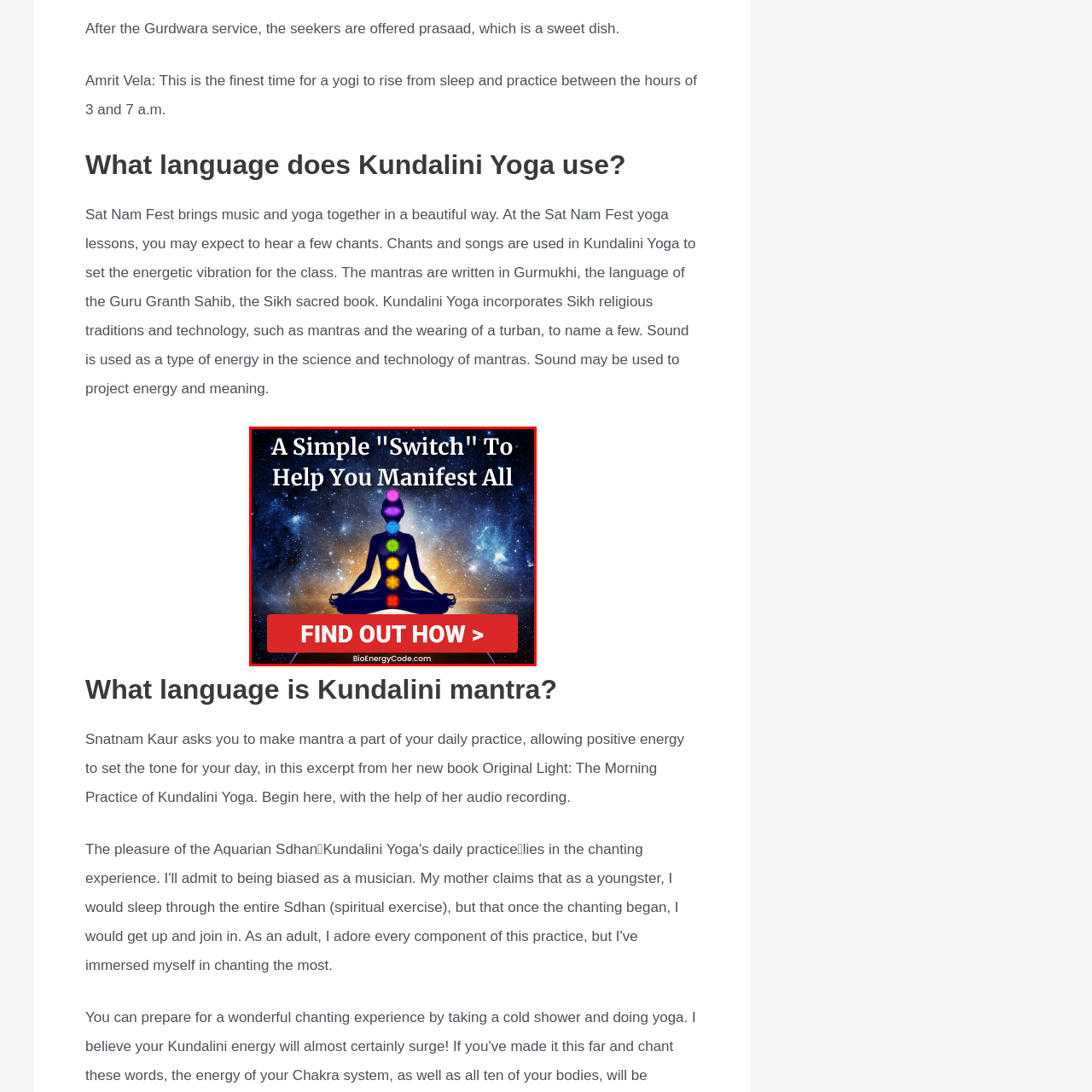View the portion of the image inside the red box and respond to the question with a succinct word or phrase: What is the purpose of the call-to-action button?

To invite viewers to explore further